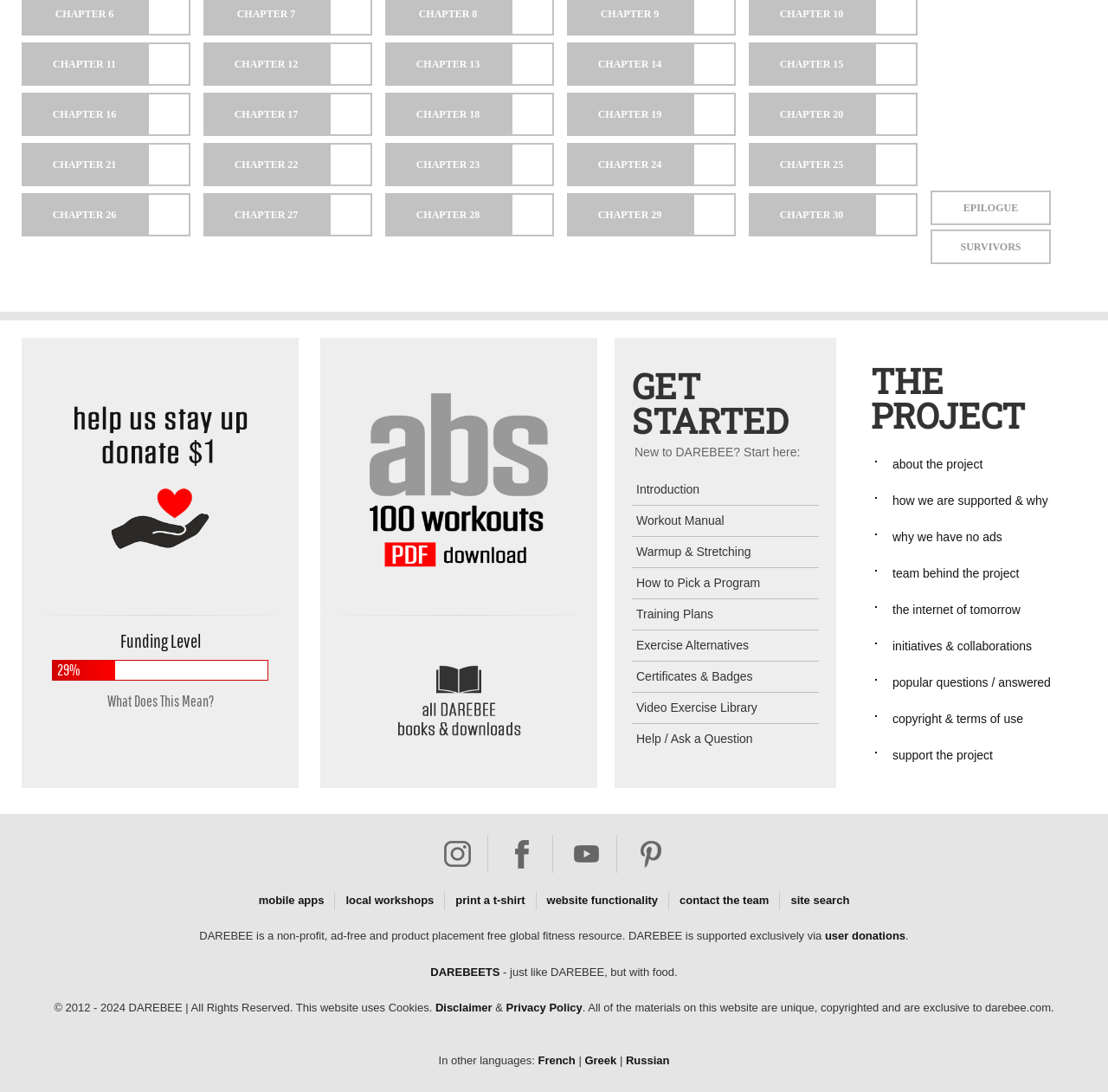Respond to the question below with a single word or phrase:
What is the funding level of DAREBEE?

29%